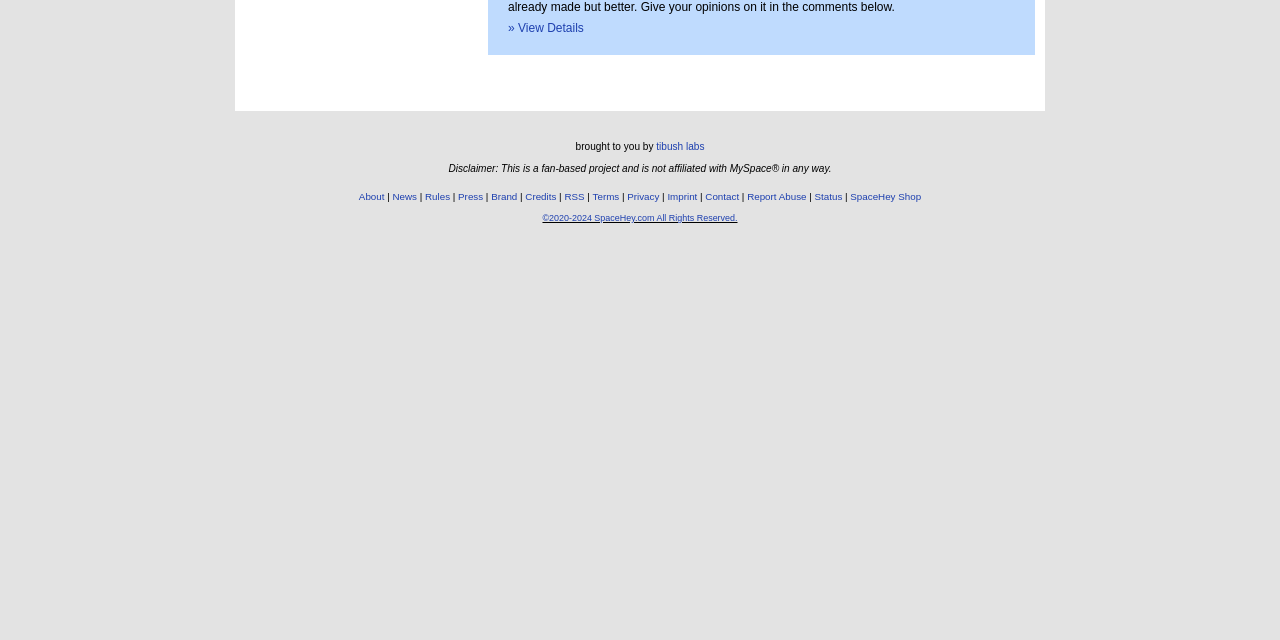Using the provided element description "tibush labs", determine the bounding box coordinates of the UI element.

[0.513, 0.22, 0.55, 0.237]